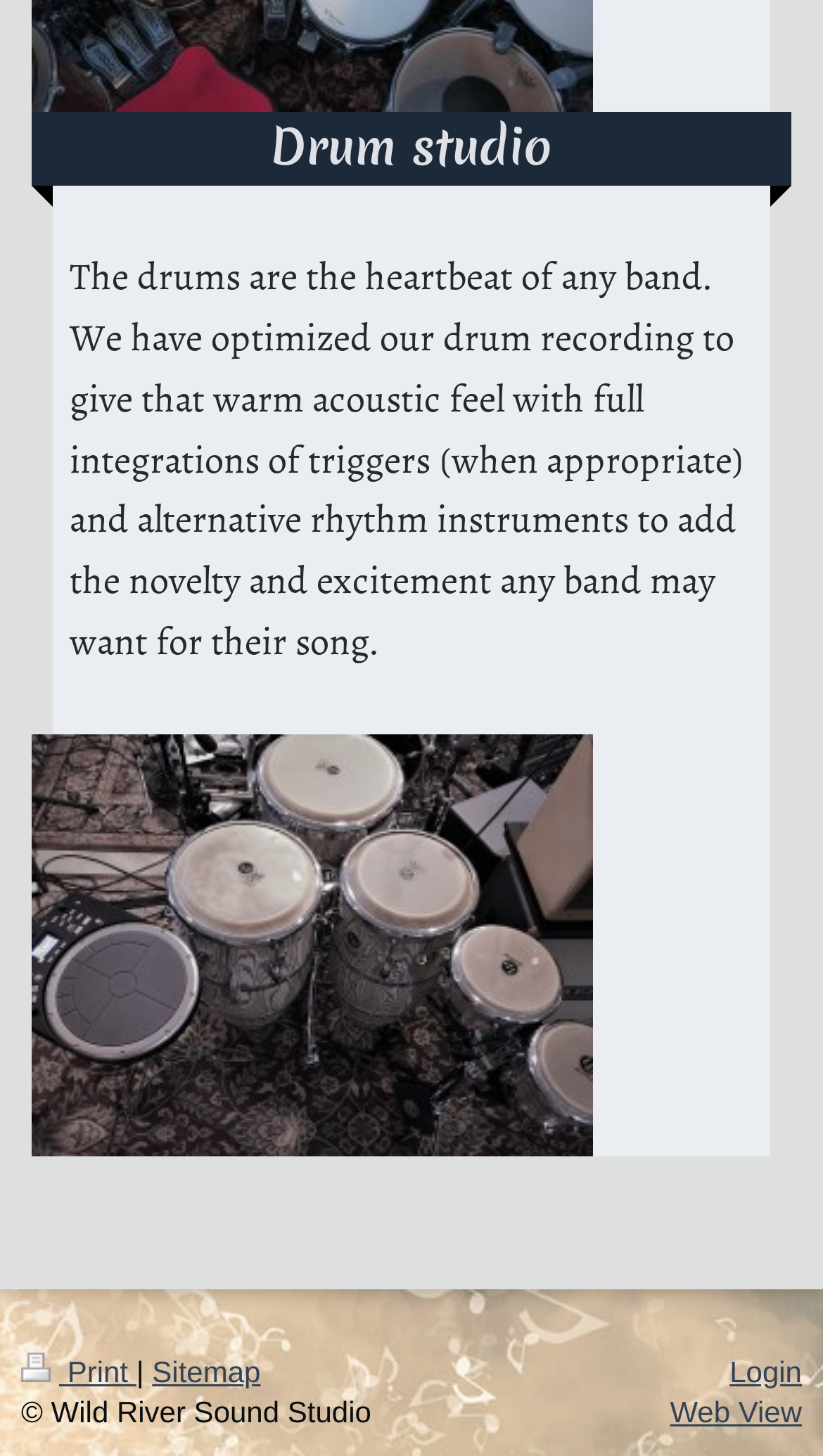What is the main focus of the studio?
From the details in the image, provide a complete and detailed answer to the question.

The main focus of the studio can be inferred from the heading 'Drum studio' and the description that follows, which talks about optimizing drum recording to give a warm acoustic feel.